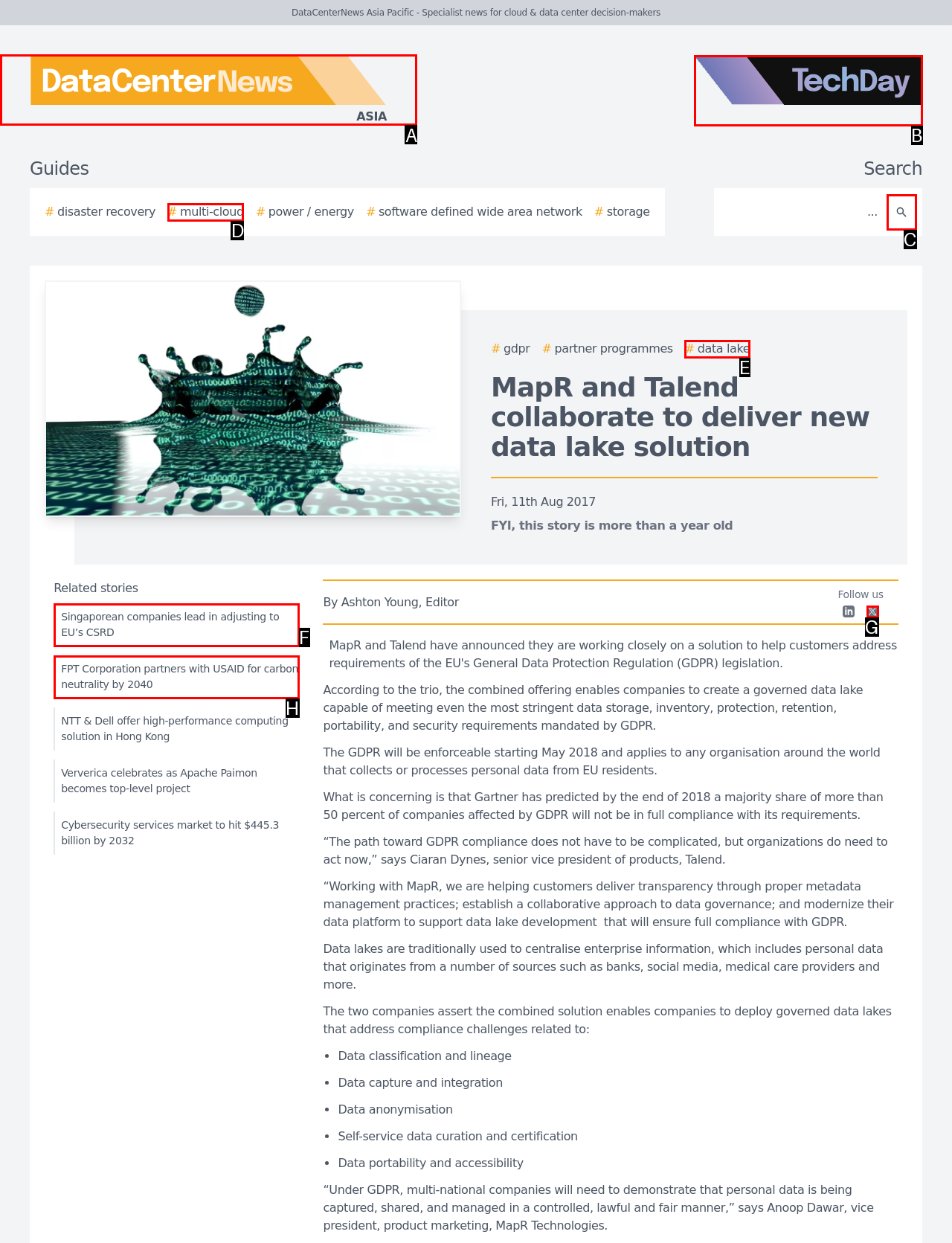Indicate the HTML element that should be clicked to perform the task: Click on the DataCenterNews Asia Pacific logo Reply with the letter corresponding to the chosen option.

A